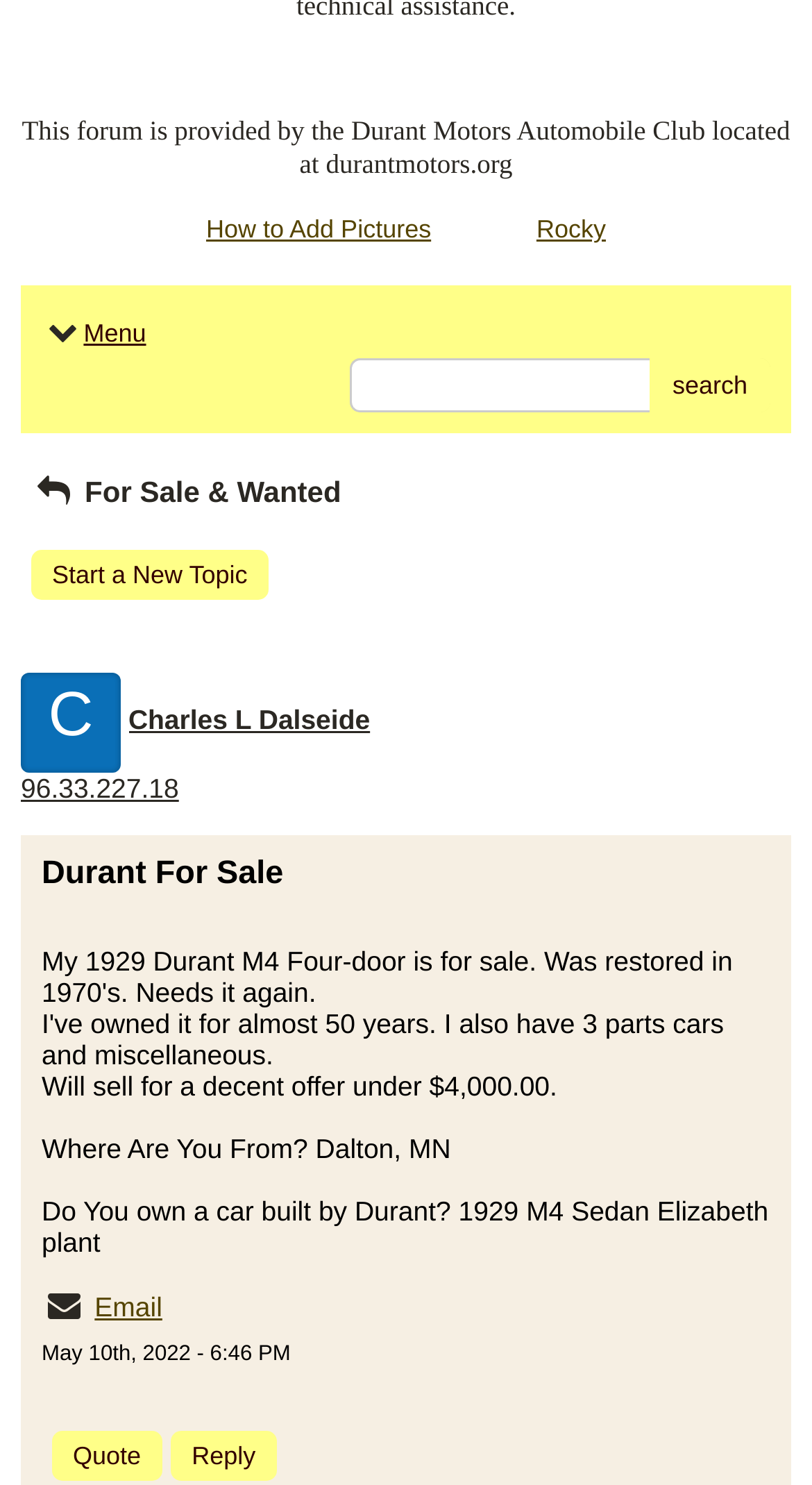From the given element description: "How to Add Pictures", find the bounding box for the UI element. Provide the coordinates as four float numbers between 0 and 1, in the order [left, top, right, bottom].

[0.254, 0.145, 0.531, 0.164]